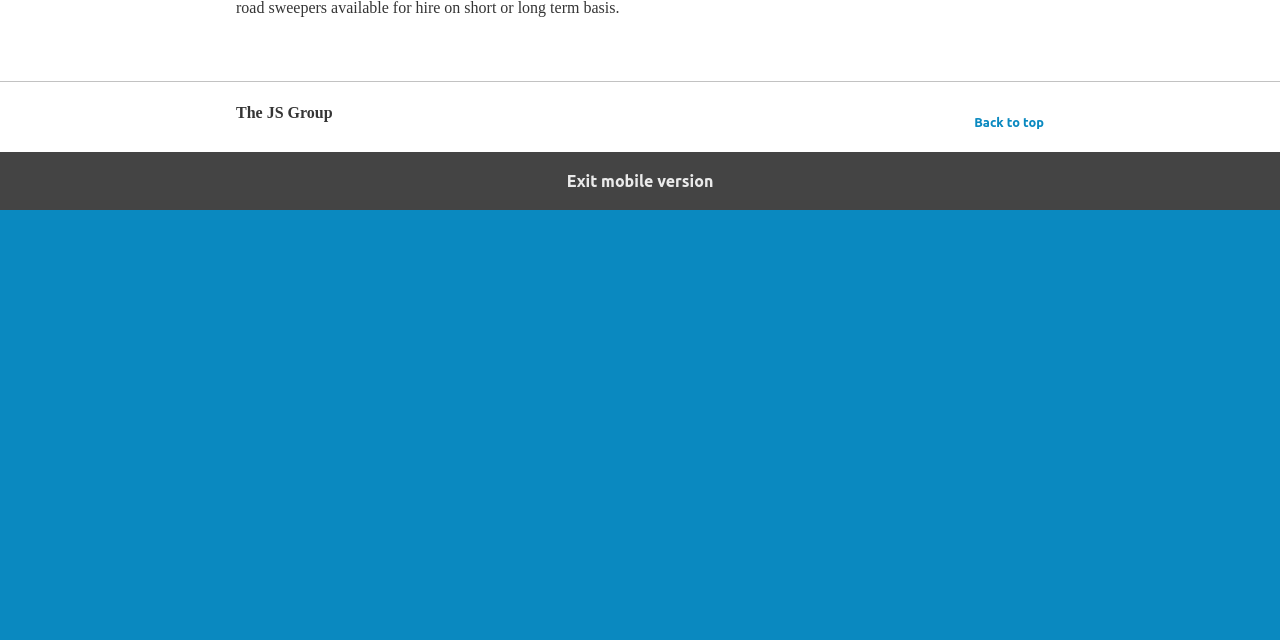Give the bounding box coordinates for the element described as: "Back to top".

[0.761, 0.172, 0.816, 0.212]